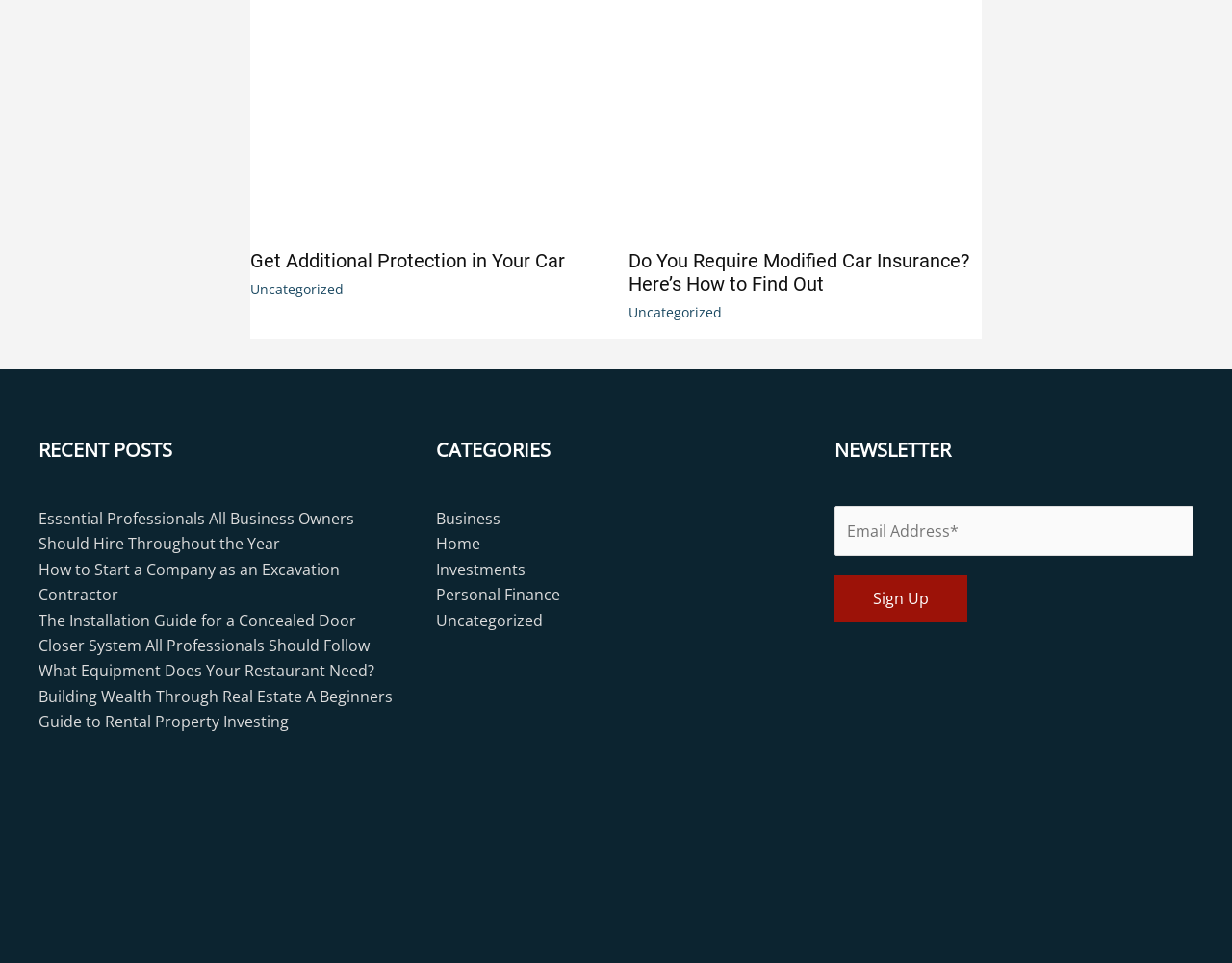Please identify the bounding box coordinates of the element's region that needs to be clicked to fulfill the following instruction: "Subscribe to the newsletter". The bounding box coordinates should consist of four float numbers between 0 and 1, i.e., [left, top, right, bottom].

[0.677, 0.597, 0.785, 0.647]